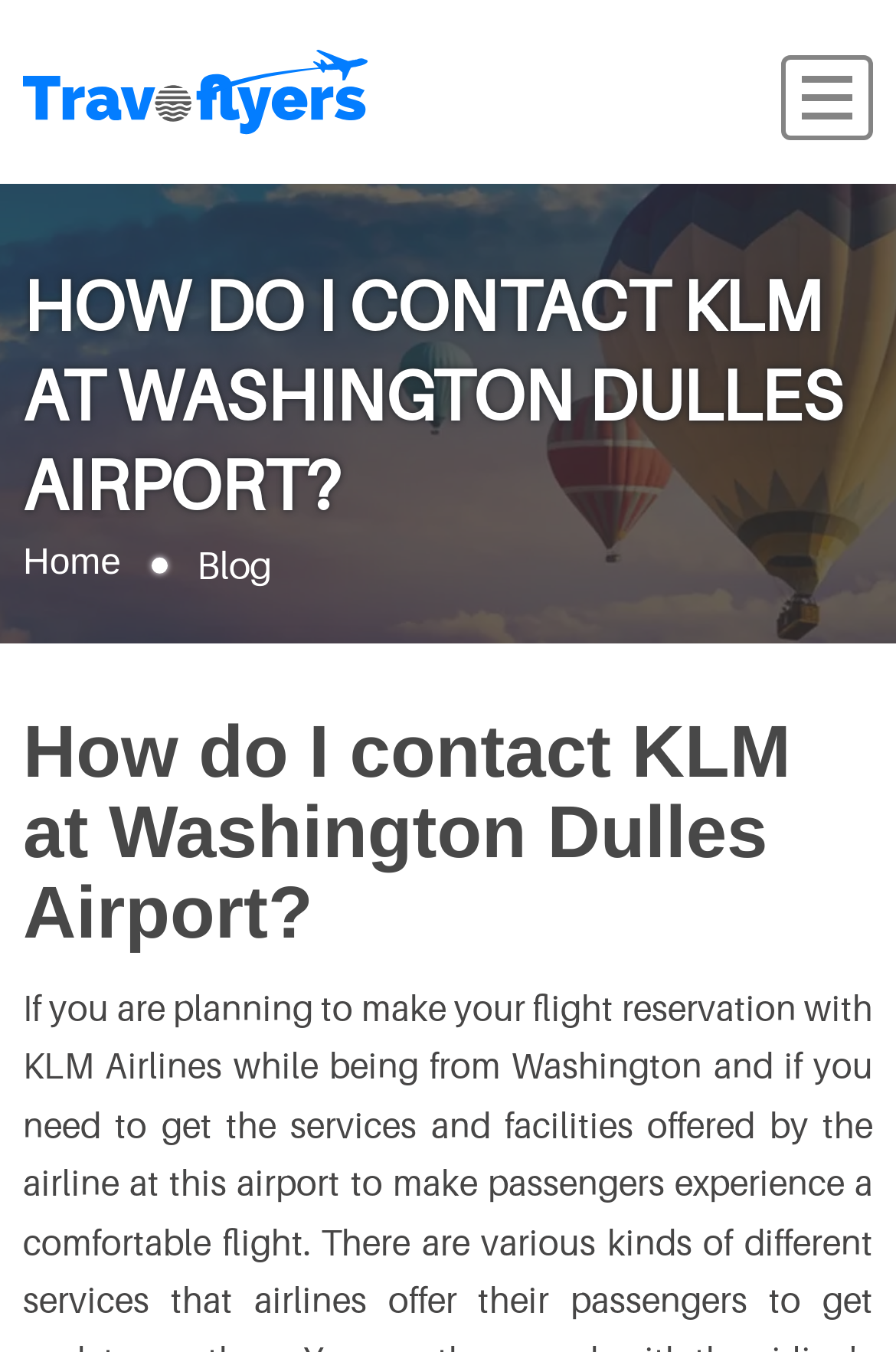How many navigation links are present at the top of the webpage? Using the information from the screenshot, answer with a single word or phrase.

2